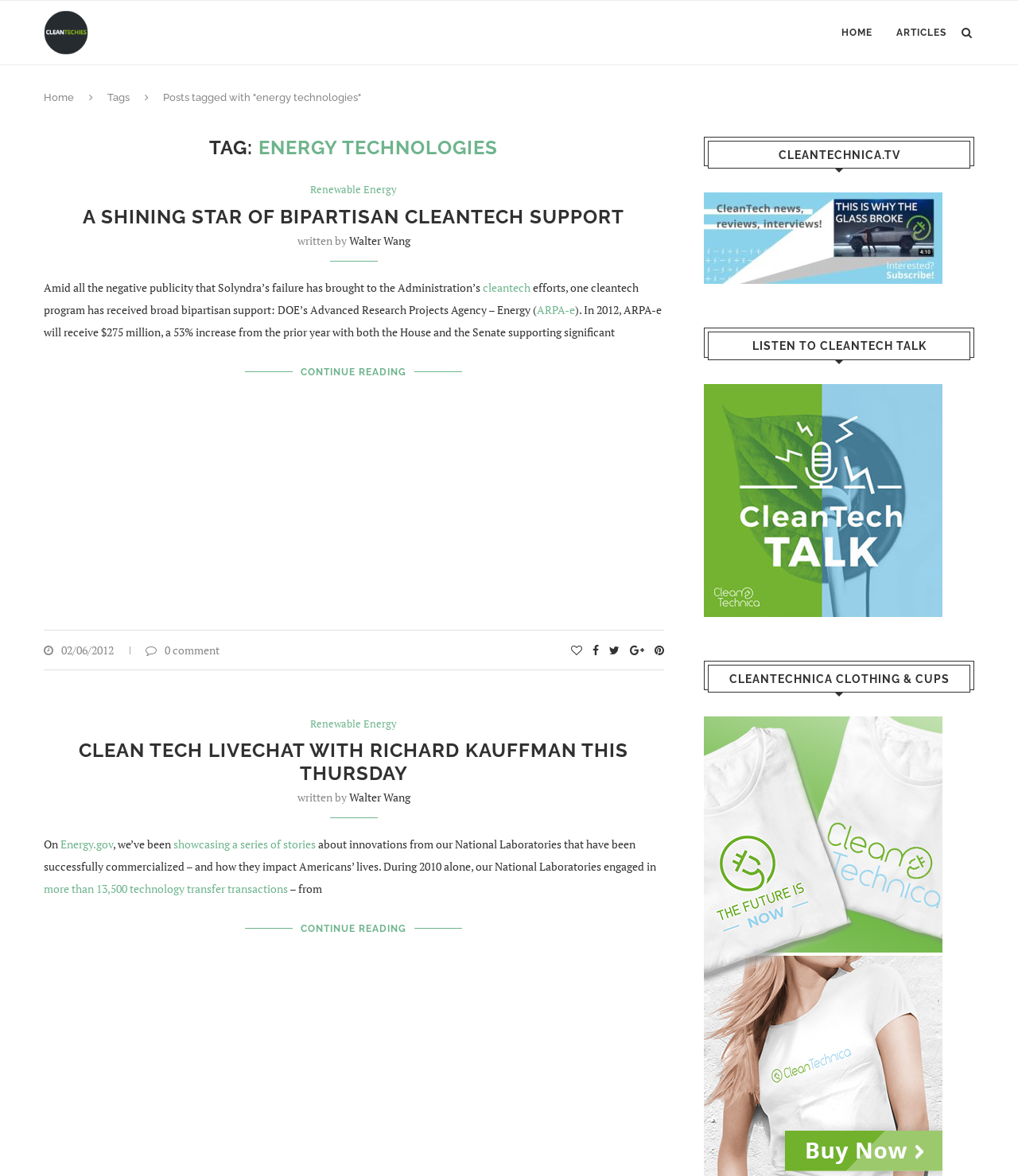Use a single word or phrase to answer the following:
What is the name of the website?

CleanTechies